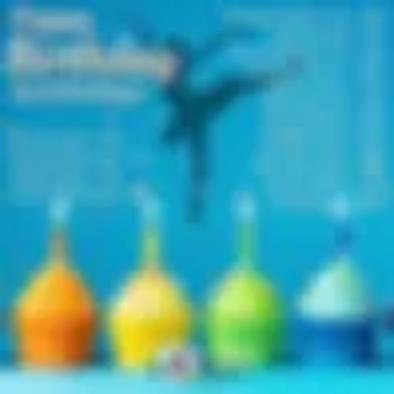What is the color of the backdrop?
Using the picture, provide a one-word or short phrase answer.

Cheerful blue